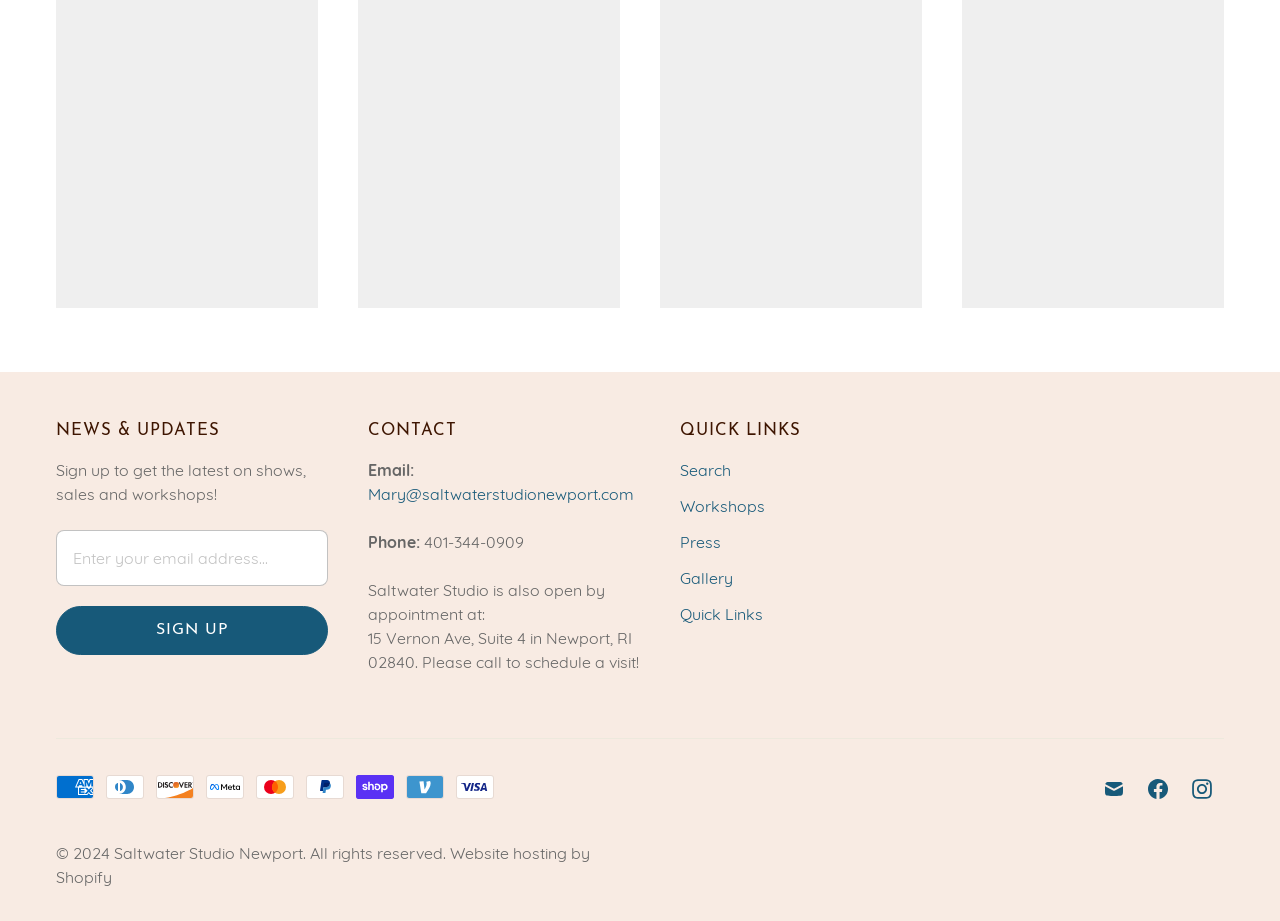Please provide a brief answer to the question using only one word or phrase: 
What is the address of Saltwater Studio?

15 Vernon Ave, Suite 4, Newport, RI 02840